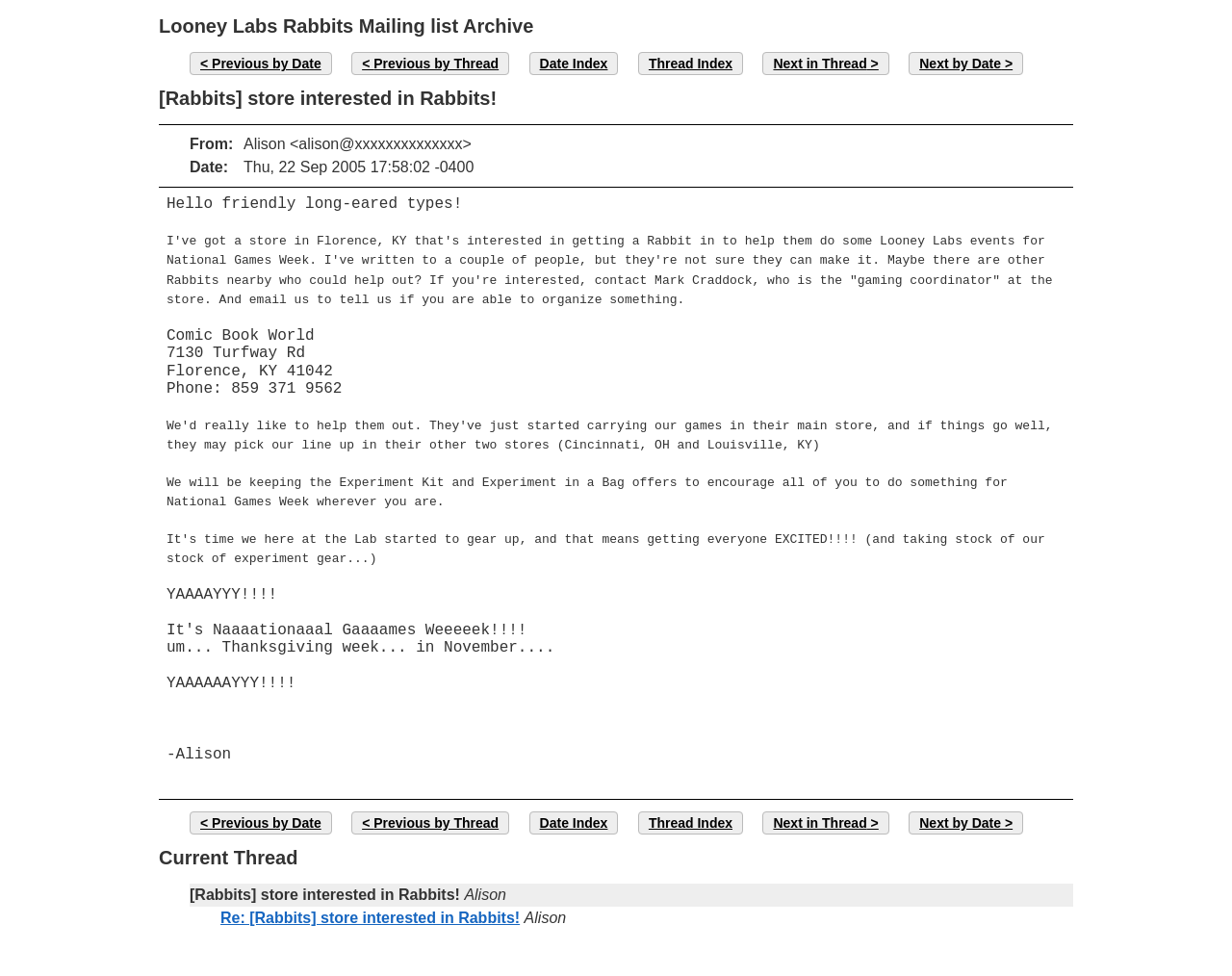Identify the bounding box coordinates of the section to be clicked to complete the task described by the following instruction: "Reply to the post". The coordinates should be four float numbers between 0 and 1, formatted as [left, top, right, bottom].

[0.179, 0.932, 0.422, 0.949]